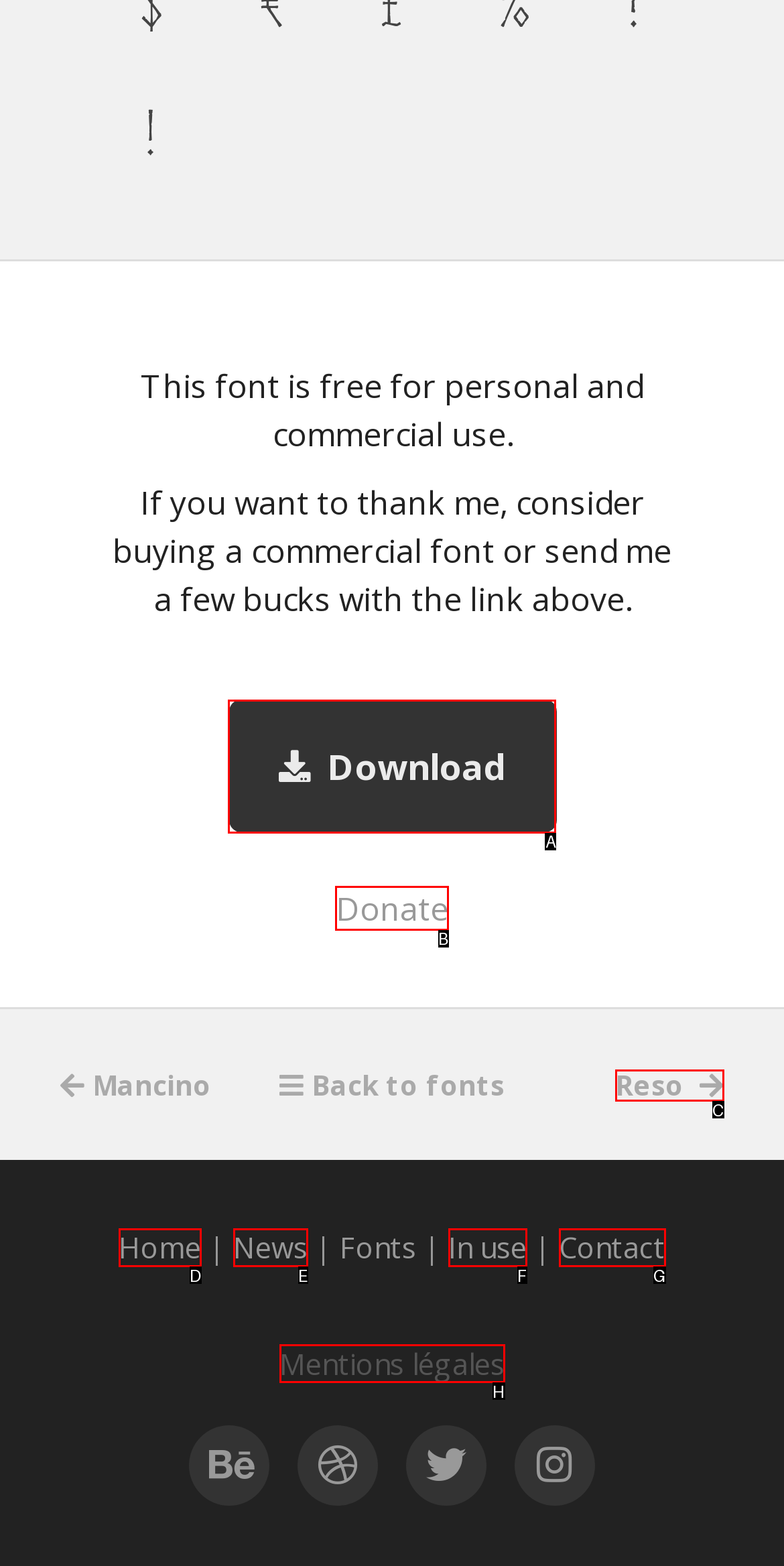Pick the option that should be clicked to perform the following task: Donate to the author
Answer with the letter of the selected option from the available choices.

B